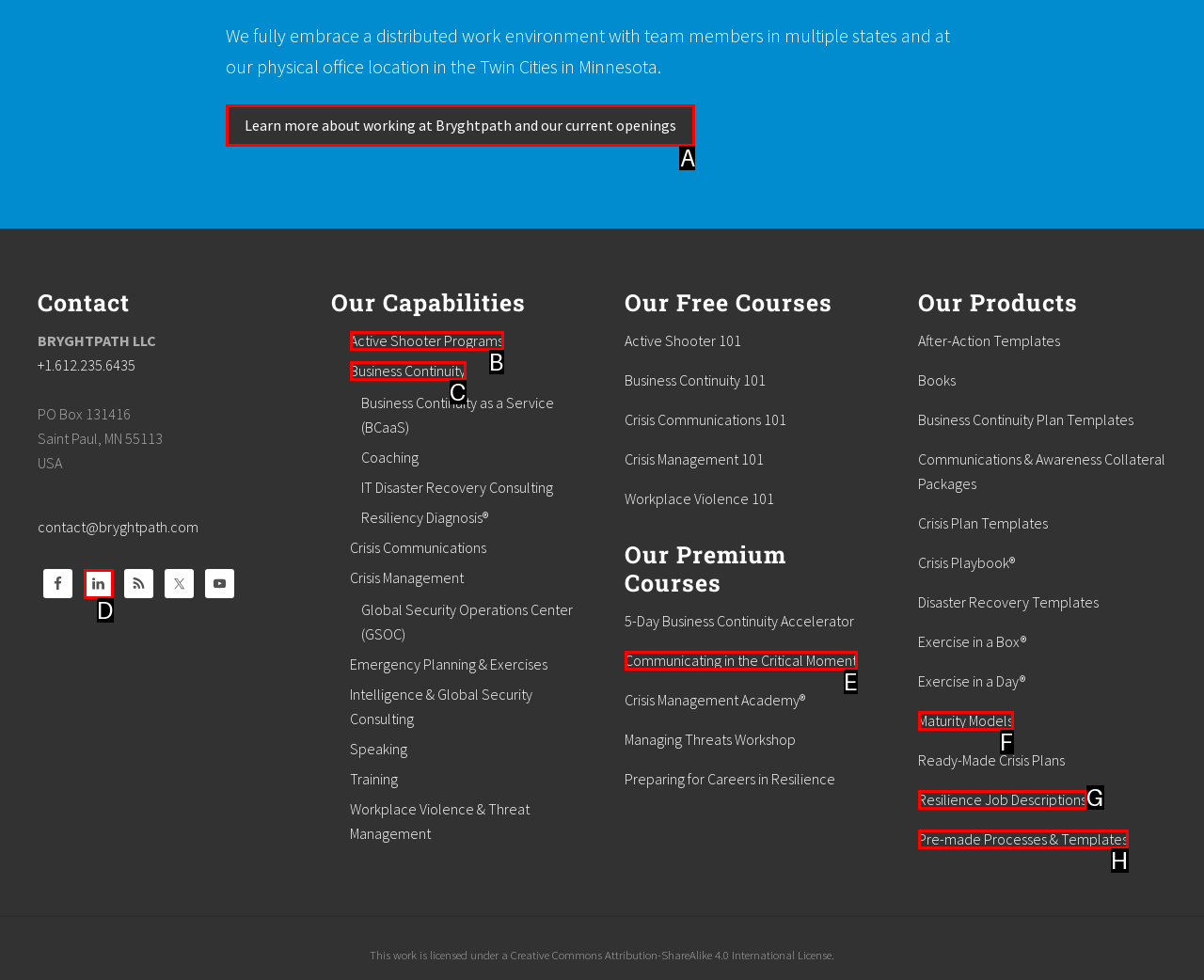Identify which lettered option to click to carry out the task: Learn more about working at Bryghtpath and our current openings. Provide the letter as your answer.

A